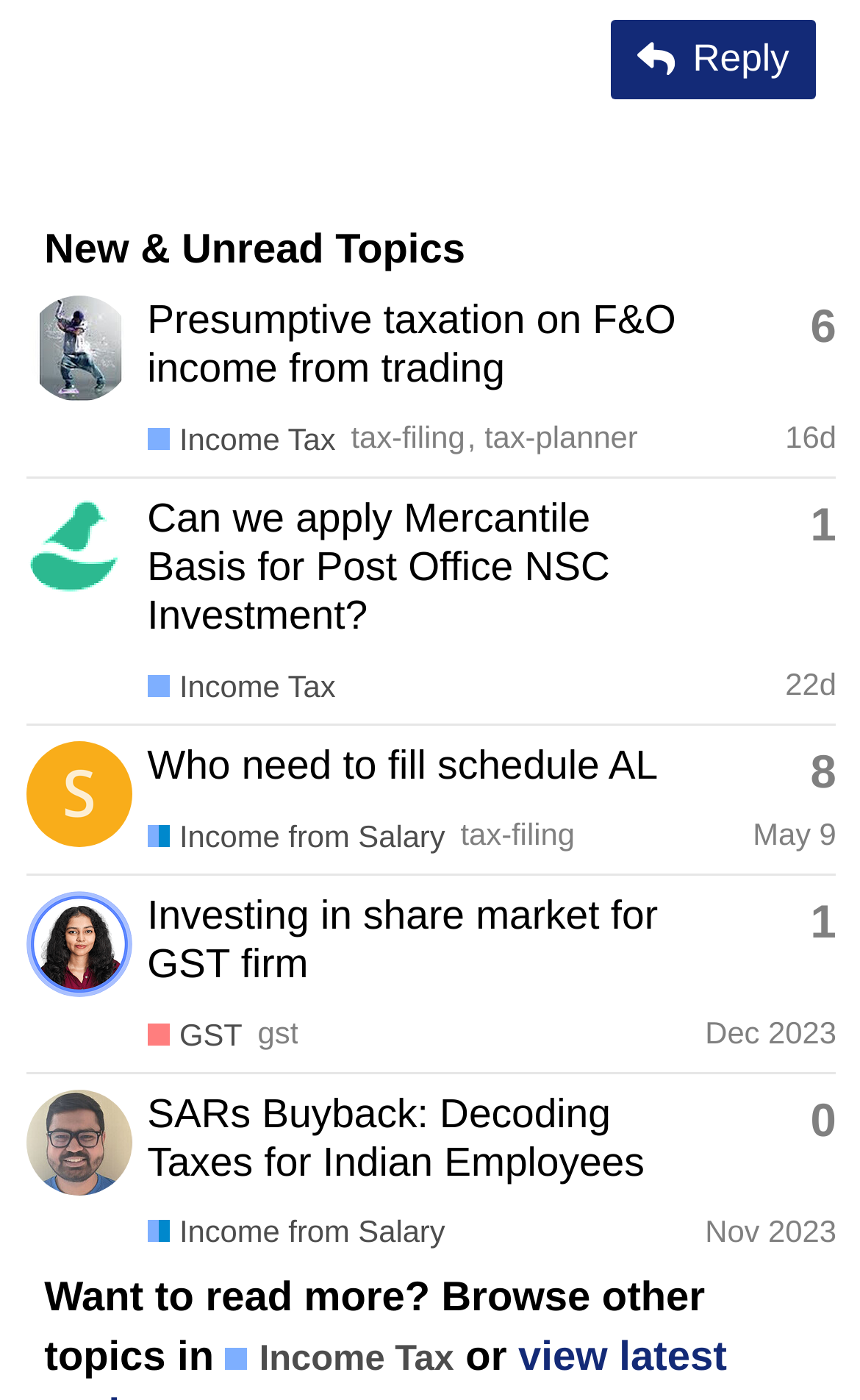How many topics are listed on this page?
Based on the image, give a one-word or short phrase answer.

5